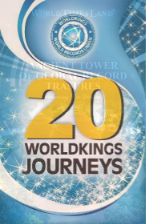What is the theme of the publication?
Answer with a single word or phrase, using the screenshot for reference.

Exploration and recognition